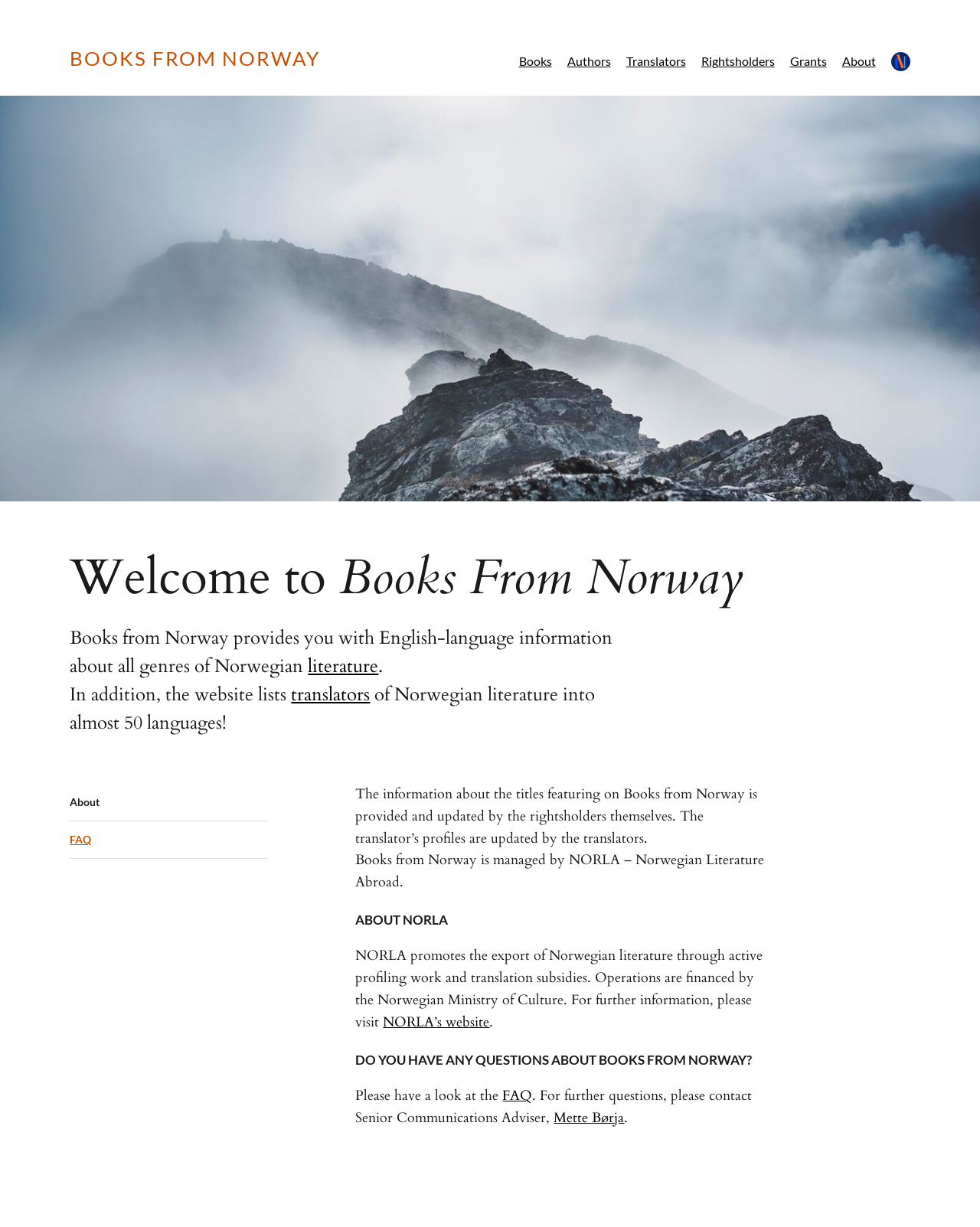Identify the bounding box coordinates for the UI element described by the following text: "FAQ". Provide the coordinates as four float numbers between 0 and 1, in the format [left, top, right, bottom].

[0.071, 0.679, 0.093, 0.689]